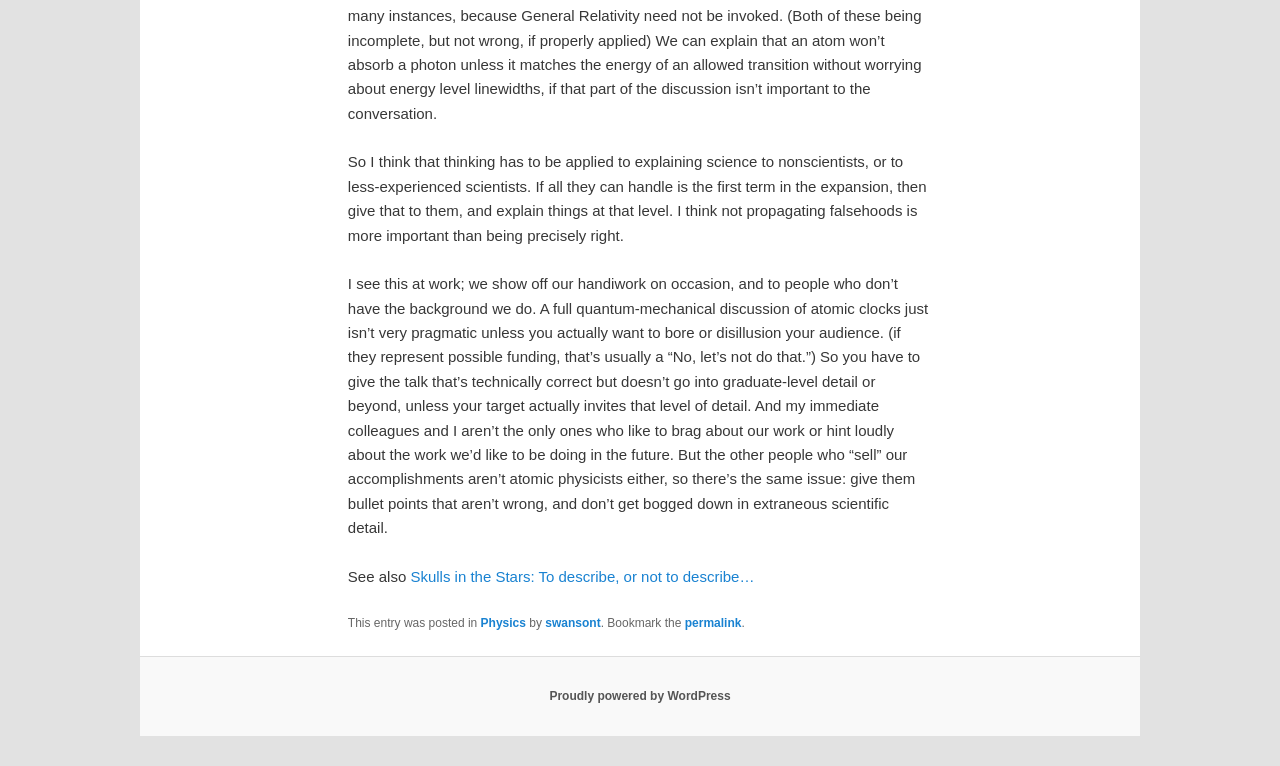What platform is the blog powered by?
Refer to the image and respond with a one-word or short-phrase answer.

WordPress